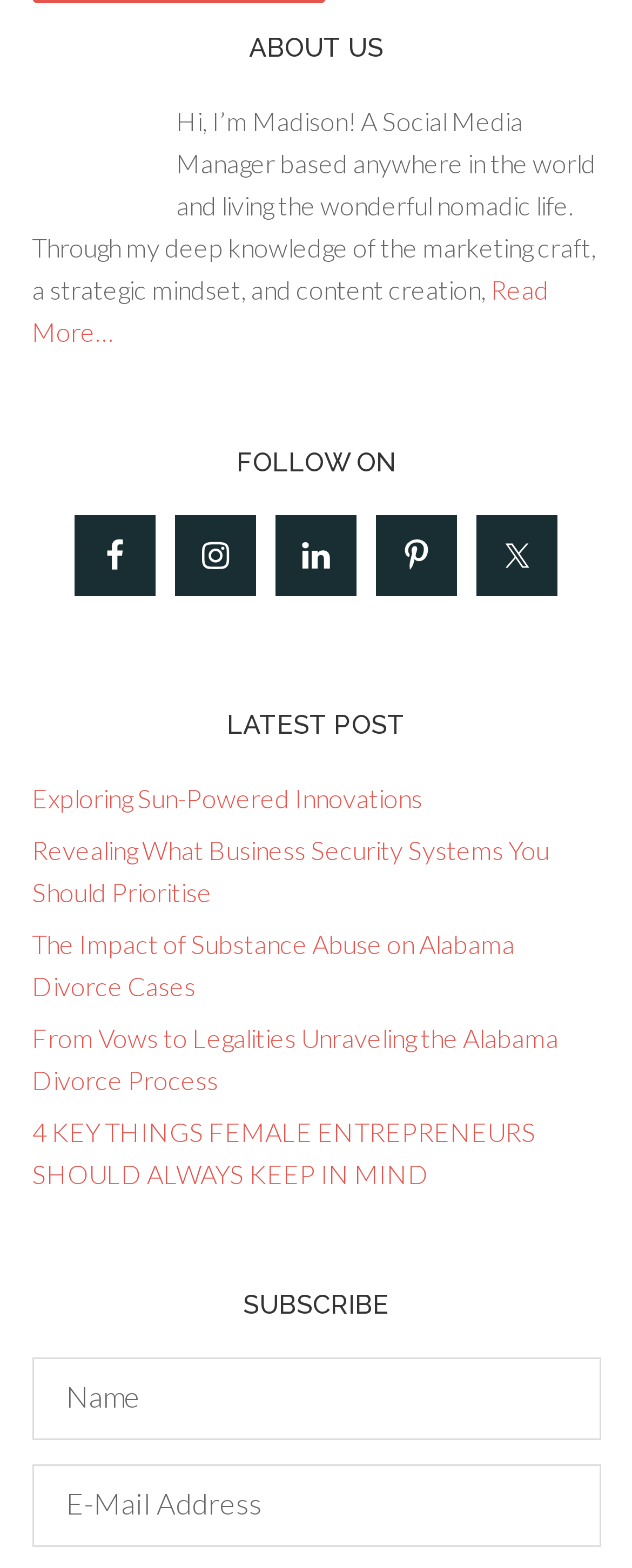Examine the screenshot and answer the question in as much detail as possible: How many social media platforms are listed?

There are 5 social media platforms listed, which are Facebook, Instagram, LinkedIn, Pinterest, and Twitter, each with a link and an image element.